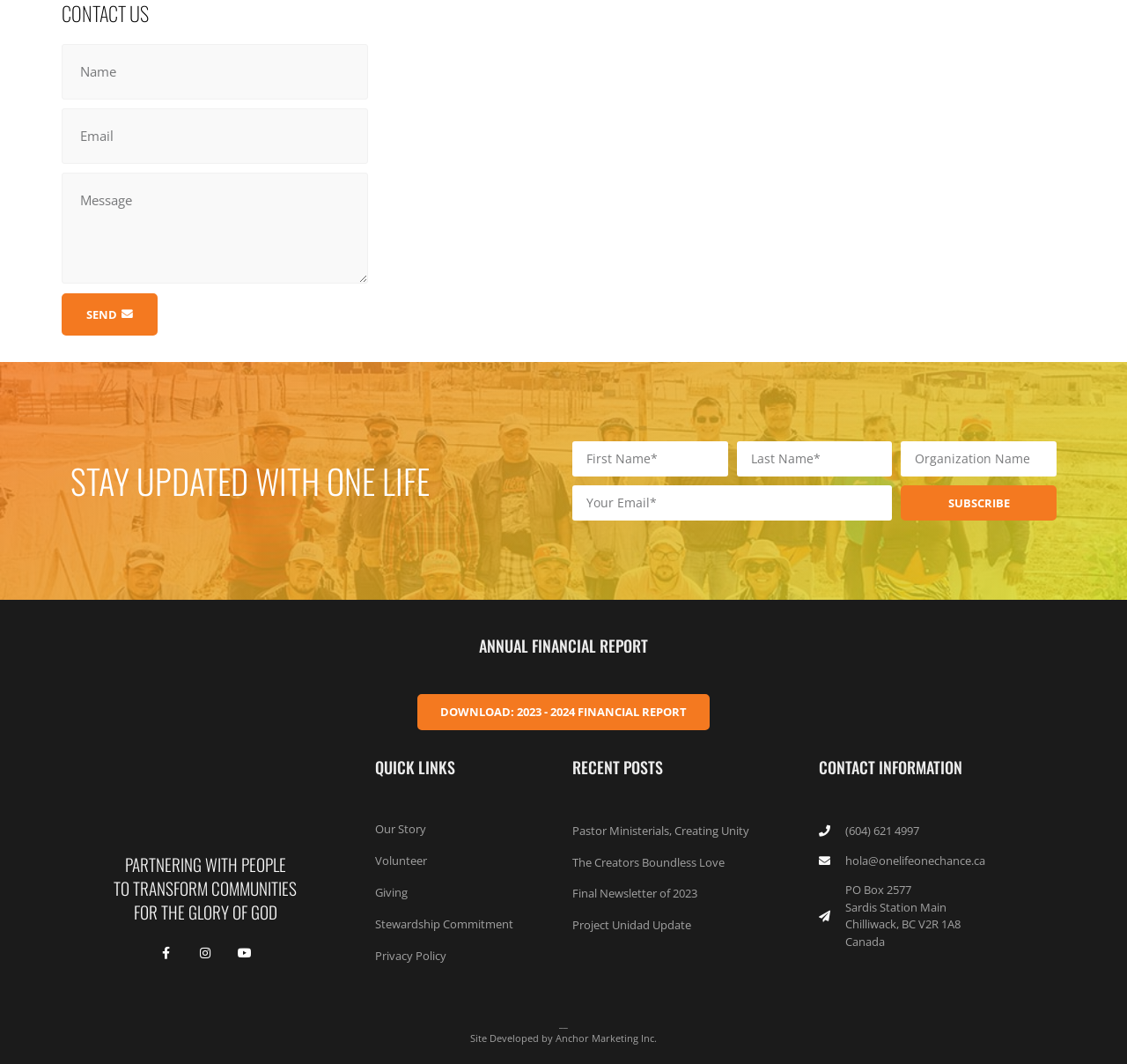Using the provided description: "Support Team", find the bounding box coordinates of the corresponding UI element. The output should be four float numbers between 0 and 1, in the format [left, top, right, bottom].

None